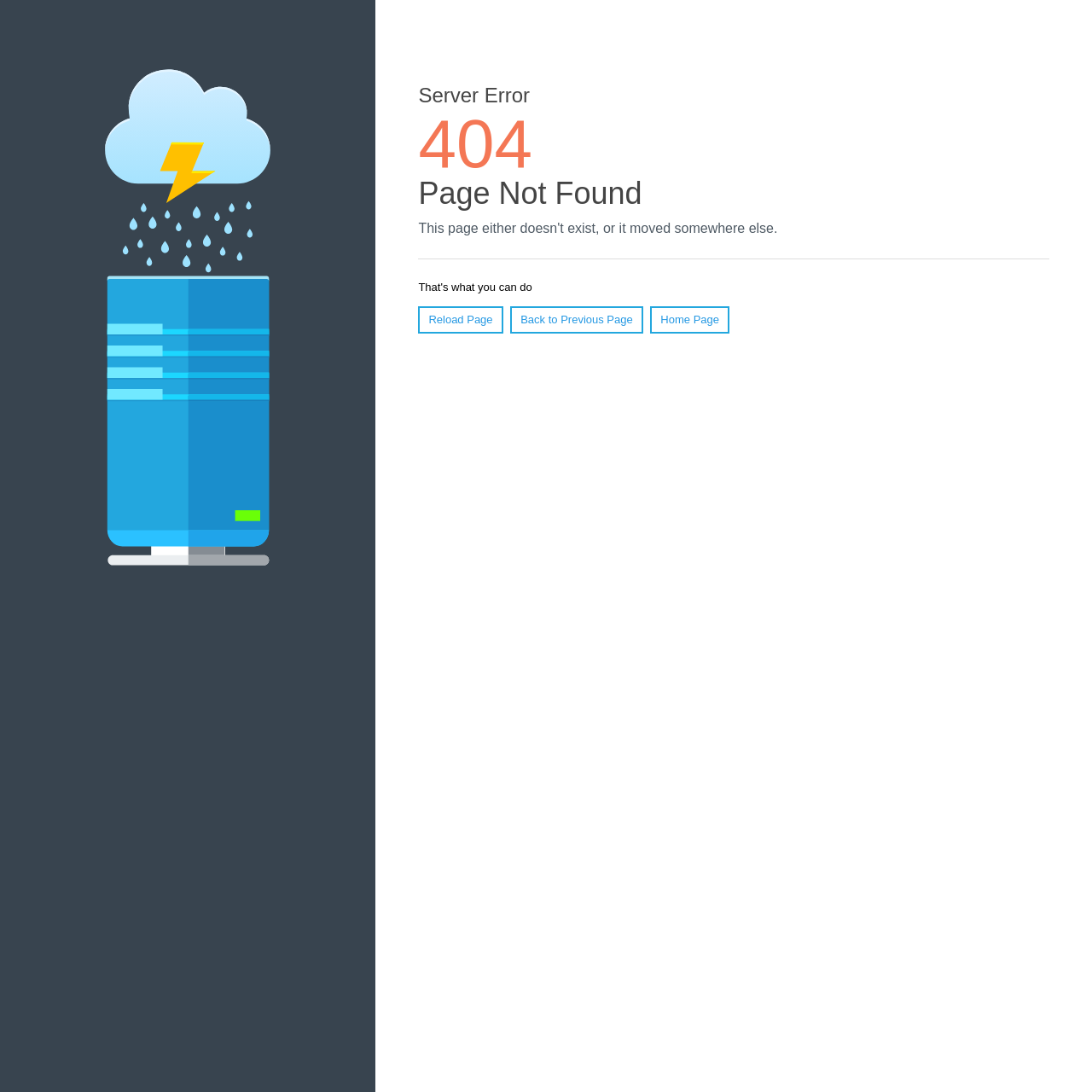For the following element description, predict the bounding box coordinates in the format (top-left x, top-left y, bottom-right x, bottom-right y). All values should be floating point numbers between 0 and 1. Description: Reload Page

[0.383, 0.28, 0.461, 0.305]